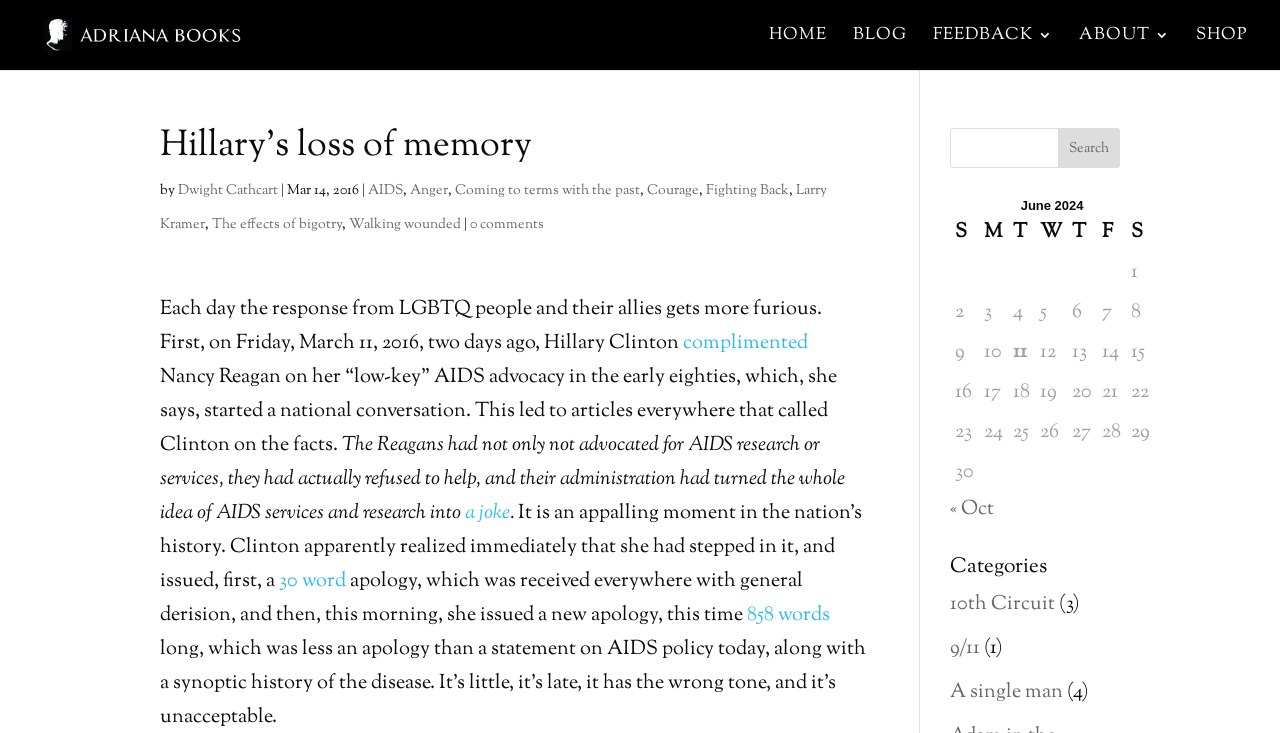Please determine the bounding box coordinates of the clickable area required to carry out the following instruction: "Watch the first video of the signature course". The coordinates must be four float numbers between 0 and 1, represented as [left, top, right, bottom].

None